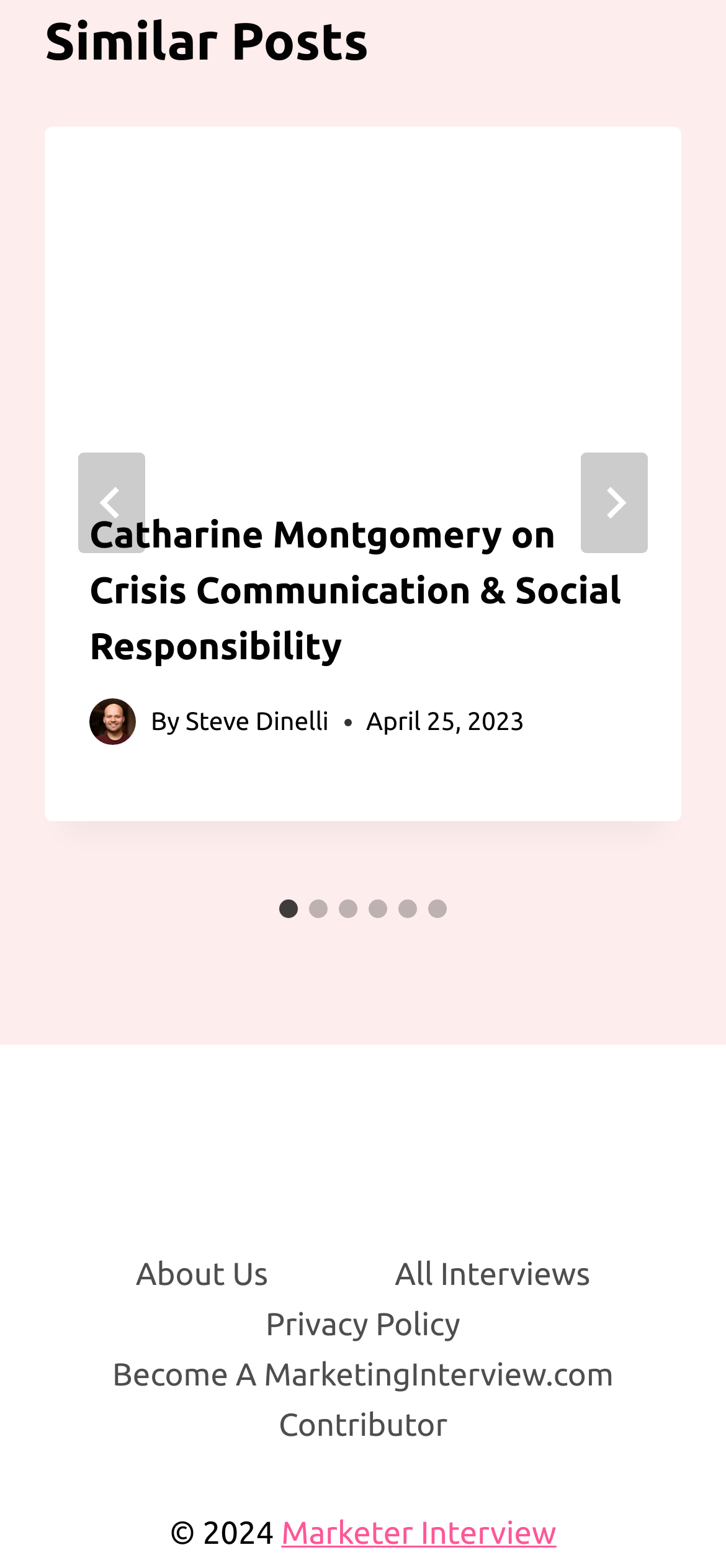Locate the bounding box coordinates of the clickable area needed to fulfill the instruction: "Go to the next slide".

[0.8, 0.288, 0.892, 0.352]